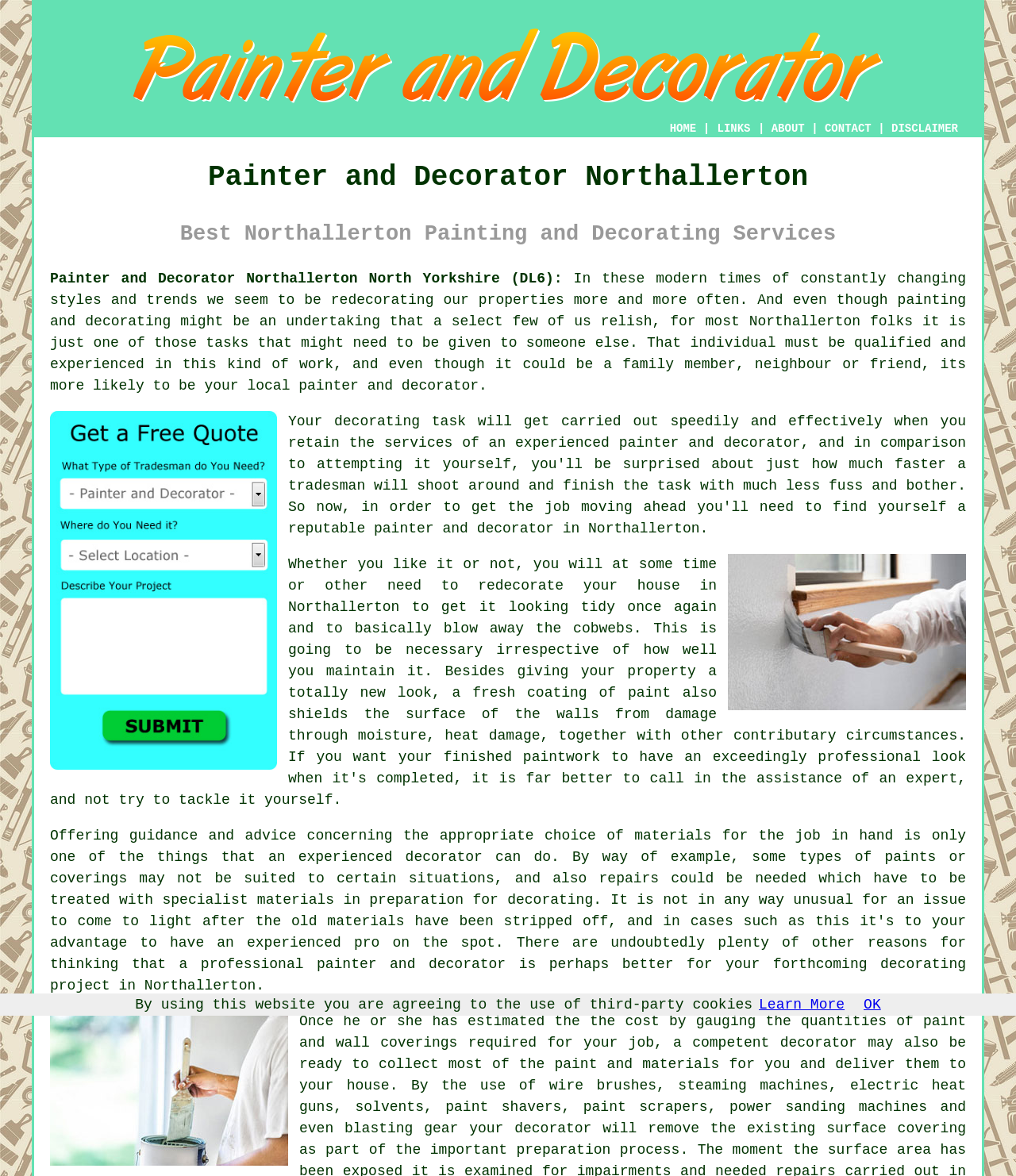Please answer the following query using a single word or phrase: 
What tools might a painter and decorator use?

Wire brushes, paint shavers